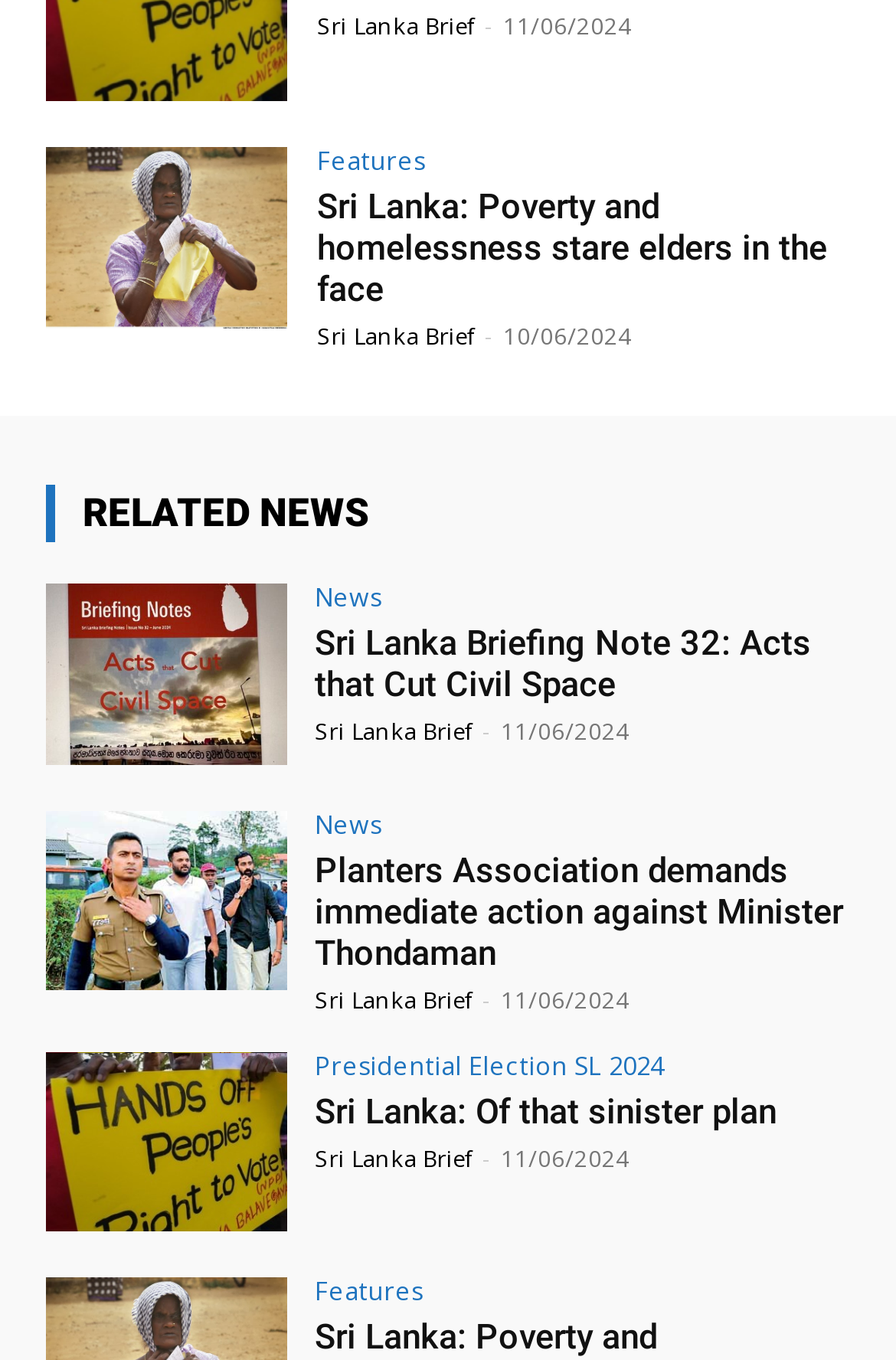Can you give a comprehensive explanation to the question given the content of the image?
What is the category of the news 'Planters Association demands immediate action against Minister Thondaman'?

I found the news heading 'Planters Association demands immediate action against Minister Thondaman' and its corresponding link element which contains the category 'News'.